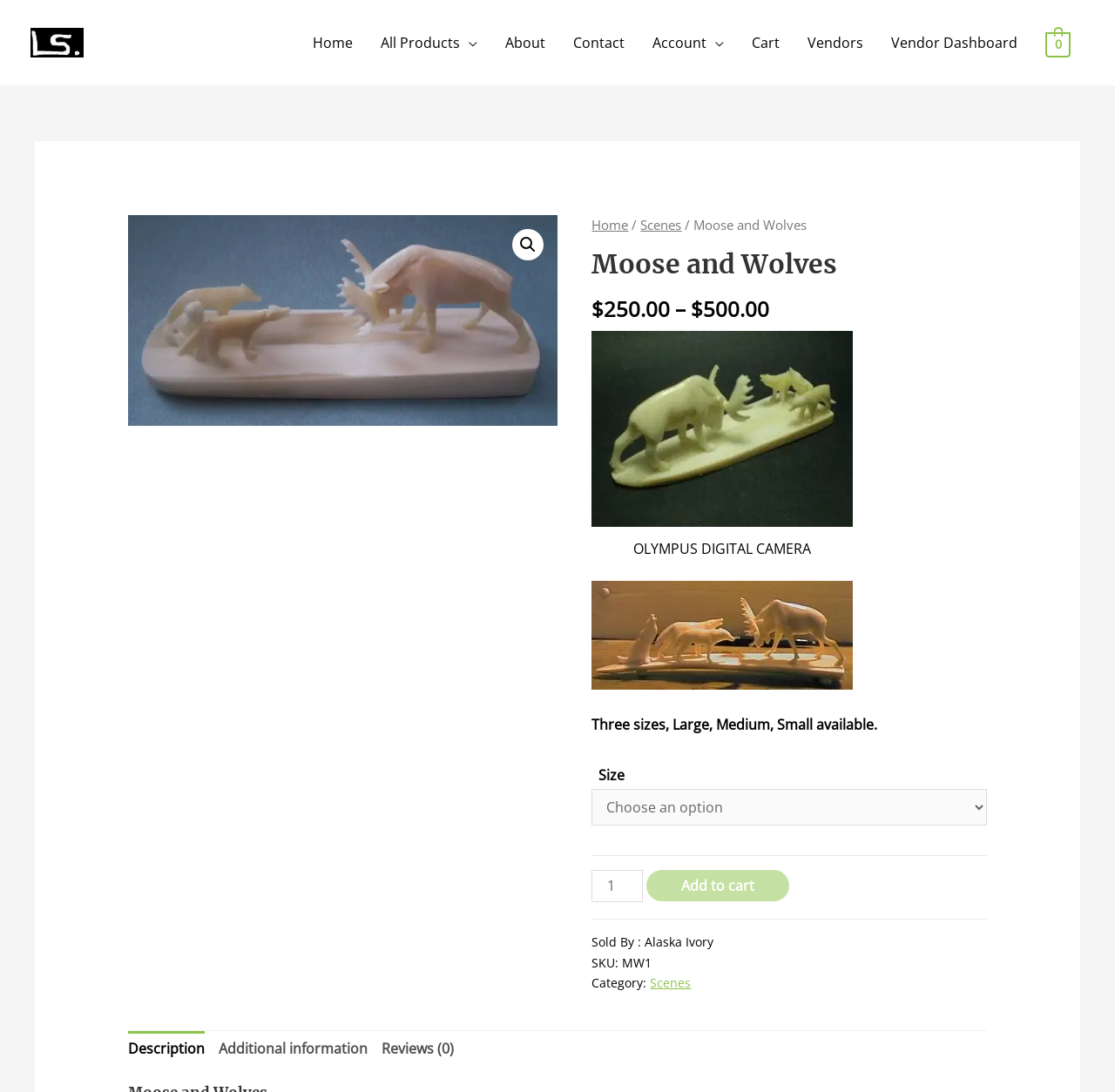Find and indicate the bounding box coordinates of the region you should select to follow the given instruction: "Search using the magnifying glass icon".

[0.459, 0.21, 0.488, 0.239]